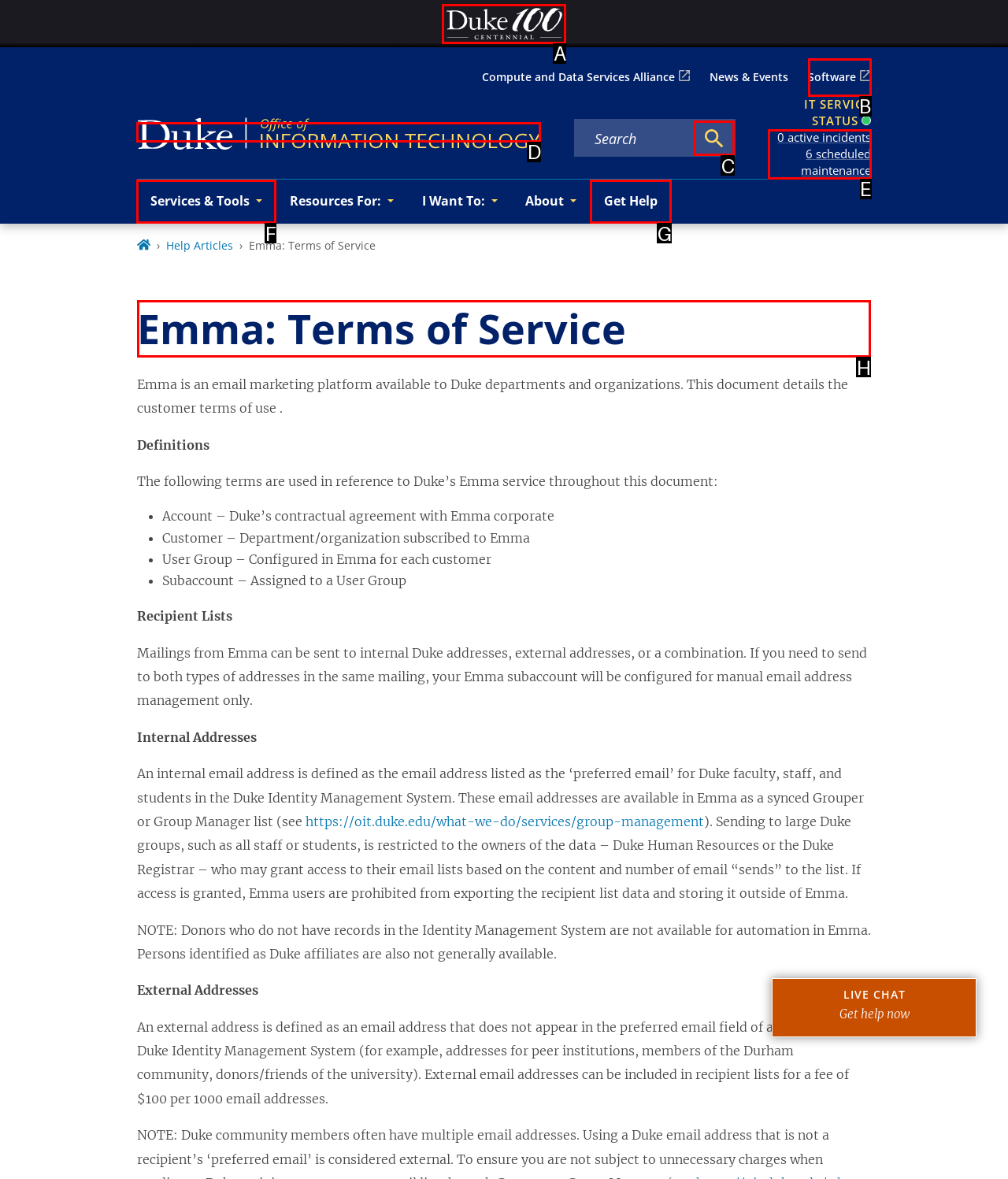Specify the letter of the UI element that should be clicked to achieve the following: View terms of service
Provide the corresponding letter from the choices given.

H